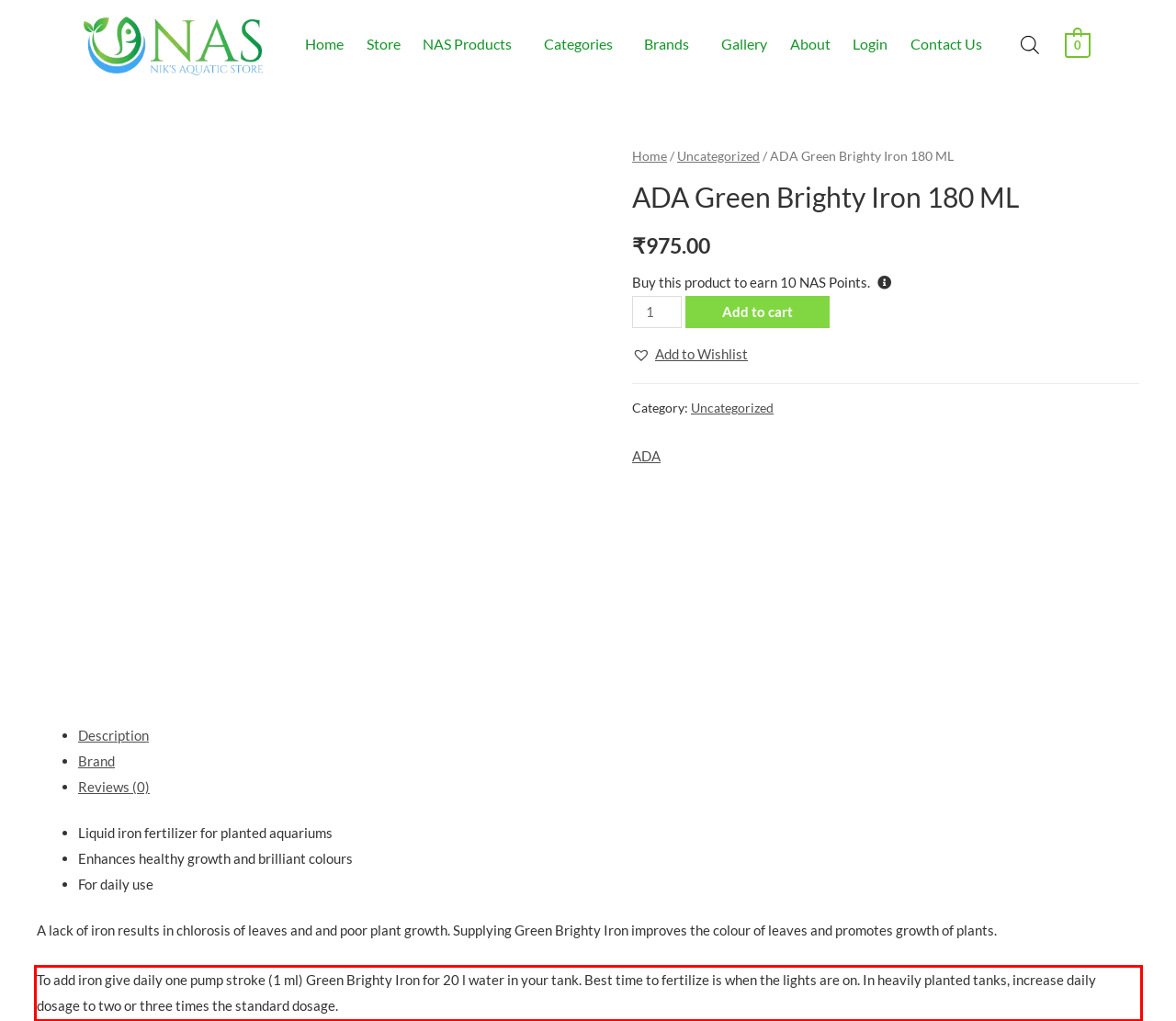You have a screenshot of a webpage with a UI element highlighted by a red bounding box. Use OCR to obtain the text within this highlighted area.

To add iron give daily one pump stroke (1 ml) Green Brighty Iron for 20 l water in your tank. Best time to fertilize is when the lights are on. In heavily planted tanks, increase daily dosage to two or three times the standard dosage.